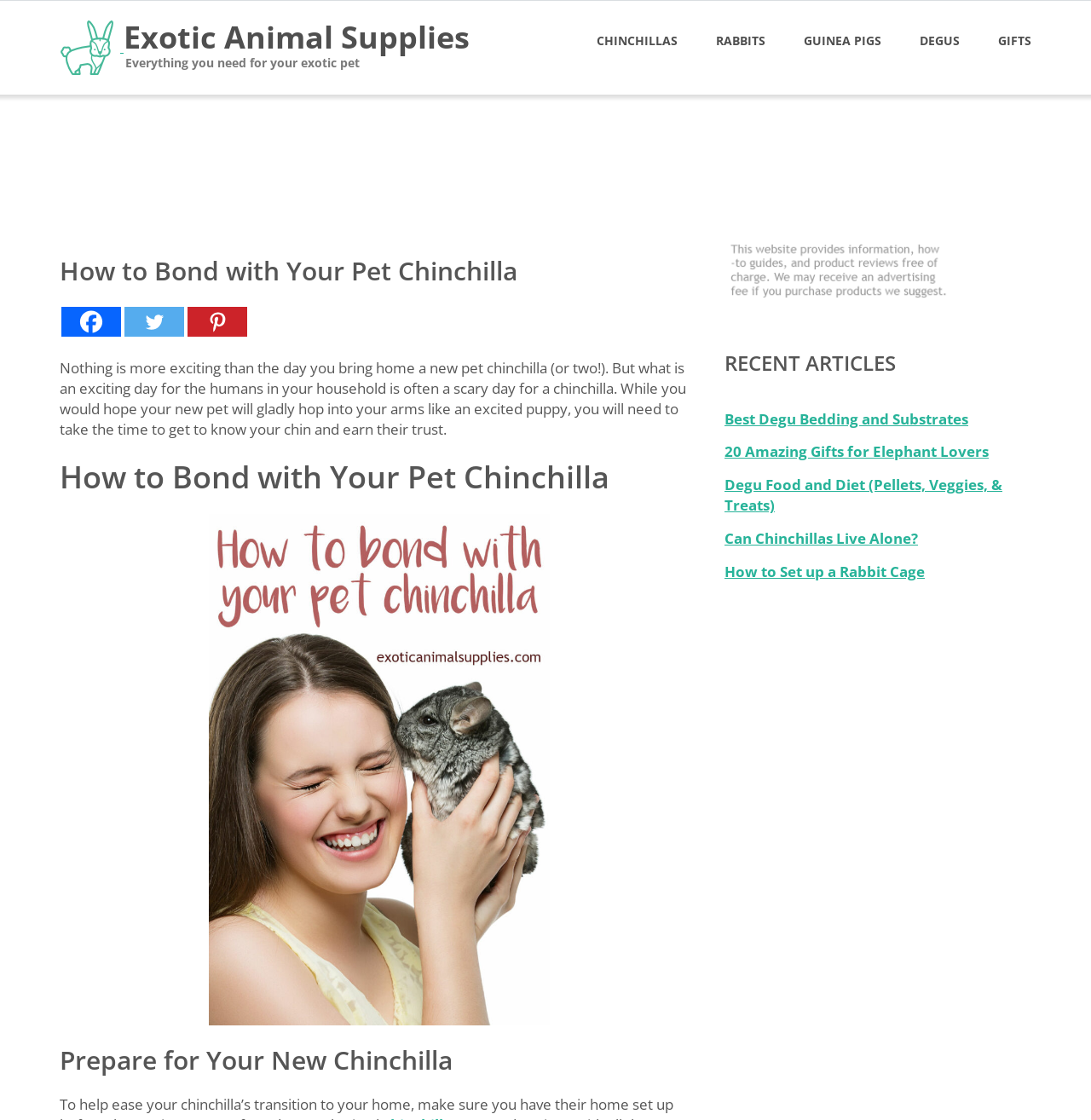Locate the bounding box coordinates of the clickable part needed for the task: "Share on Facebook".

[0.056, 0.274, 0.111, 0.3]